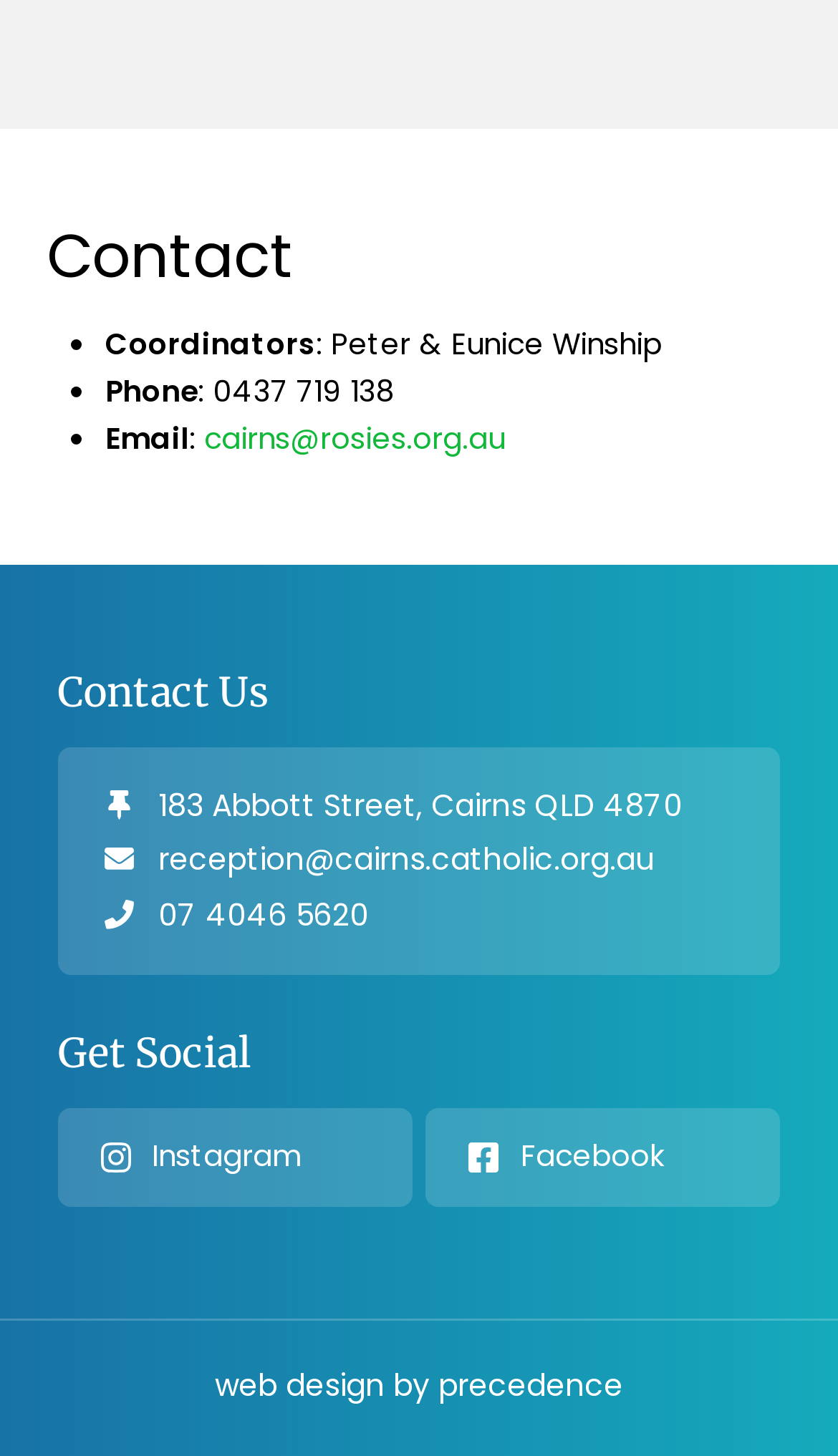What is the phone number?
Please look at the screenshot and answer using one word or phrase.

0437 719 138